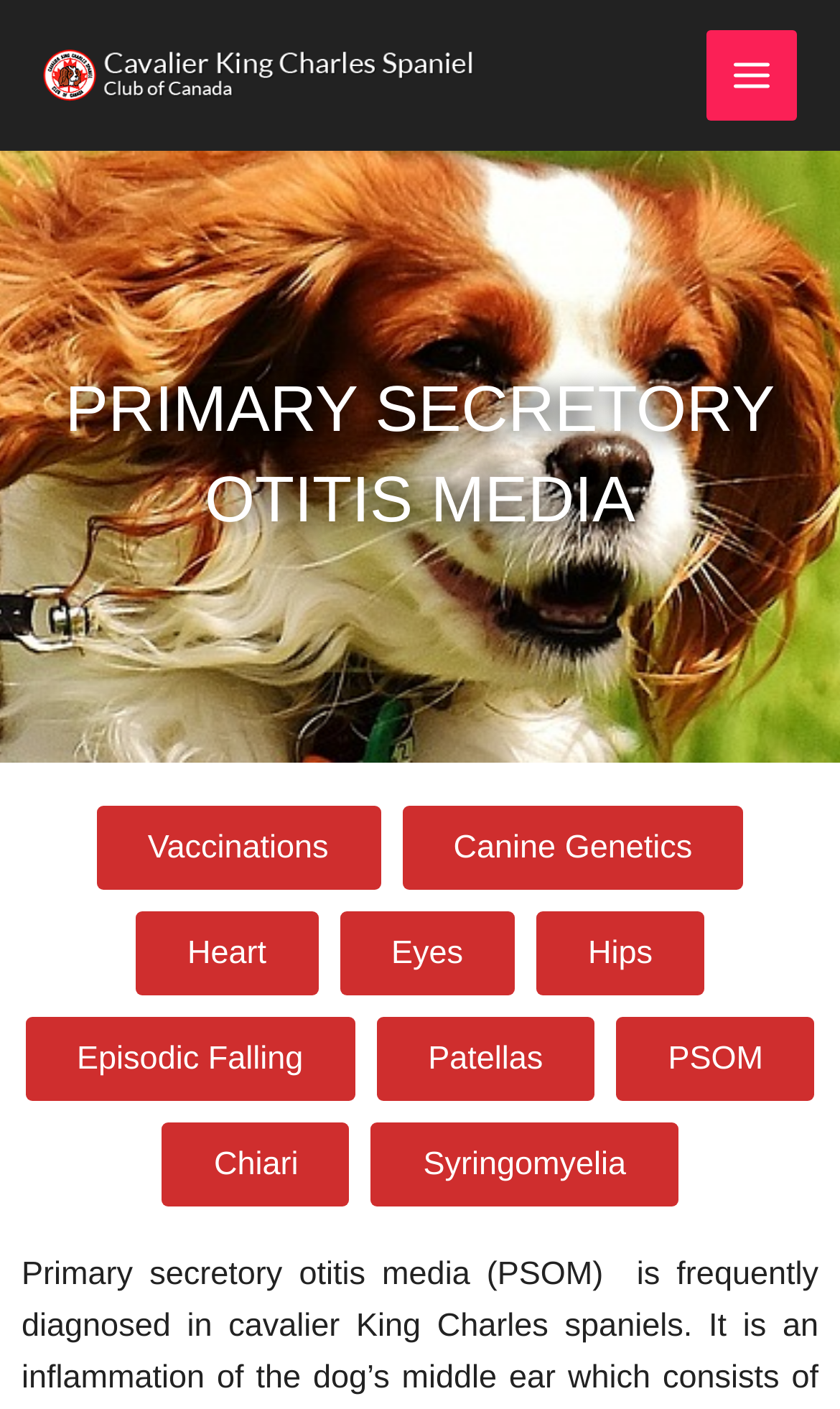Please pinpoint the bounding box coordinates for the region I should click to adhere to this instruction: "Click the MAIN MENU button".

[0.84, 0.021, 0.949, 0.086]